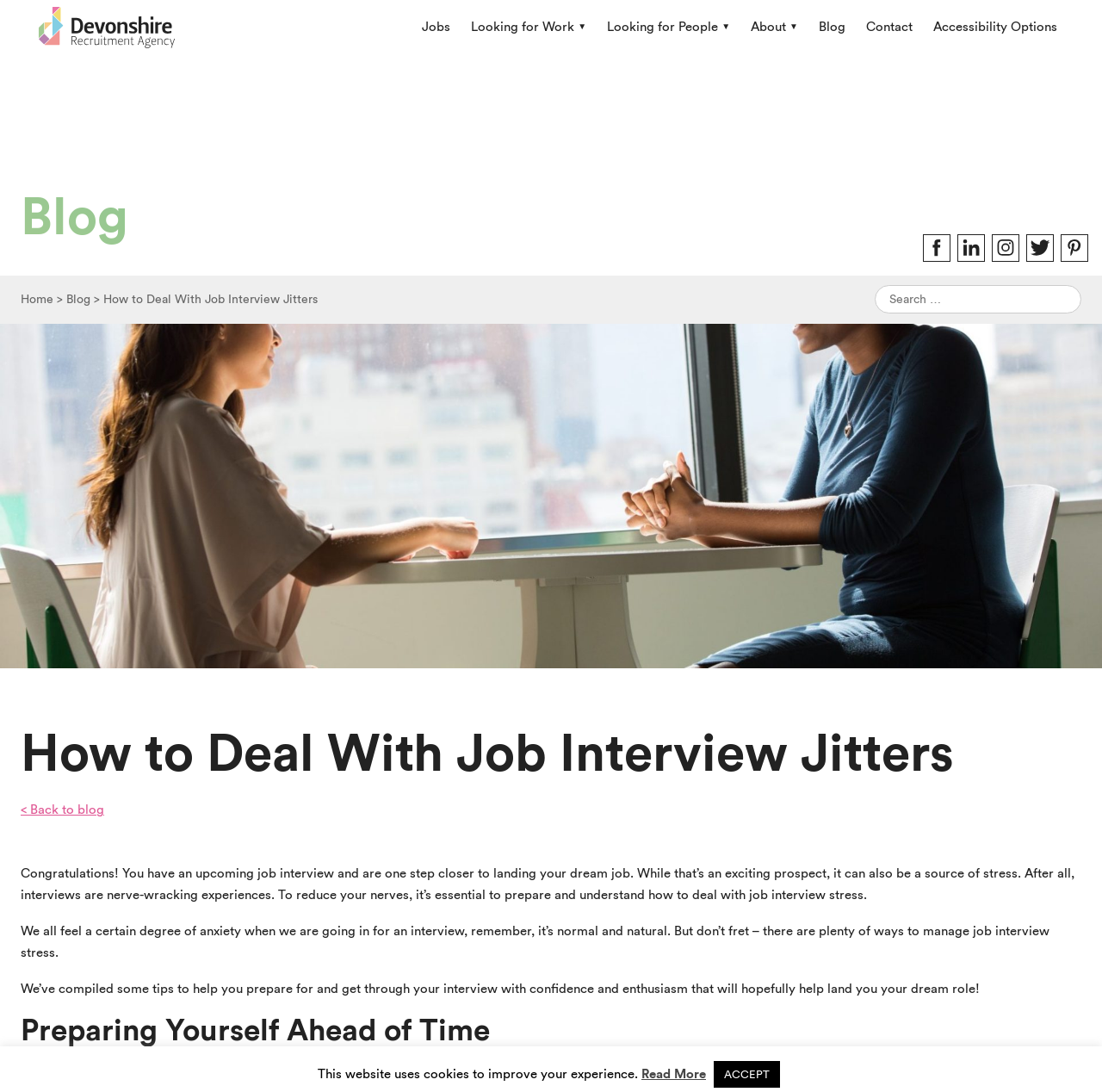Determine the bounding box of the UI component based on this description: "Looking for People". The bounding box coordinates should be four float values between 0 and 1, i.e., [left, top, right, bottom].

[0.542, 0.009, 0.672, 0.042]